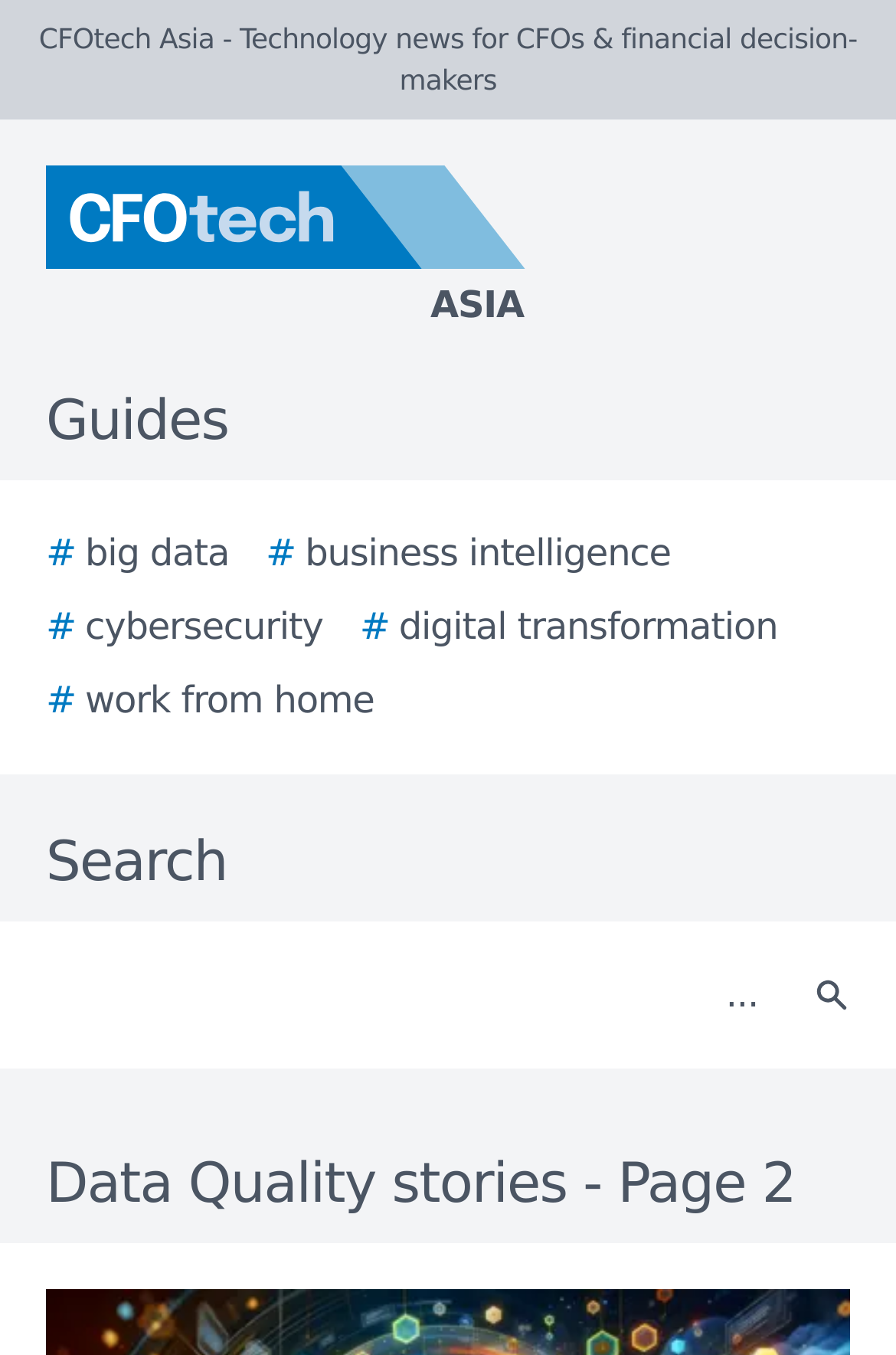How many categories are available in the Guides section?
Using the visual information from the image, give a one-word or short-phrase answer.

5